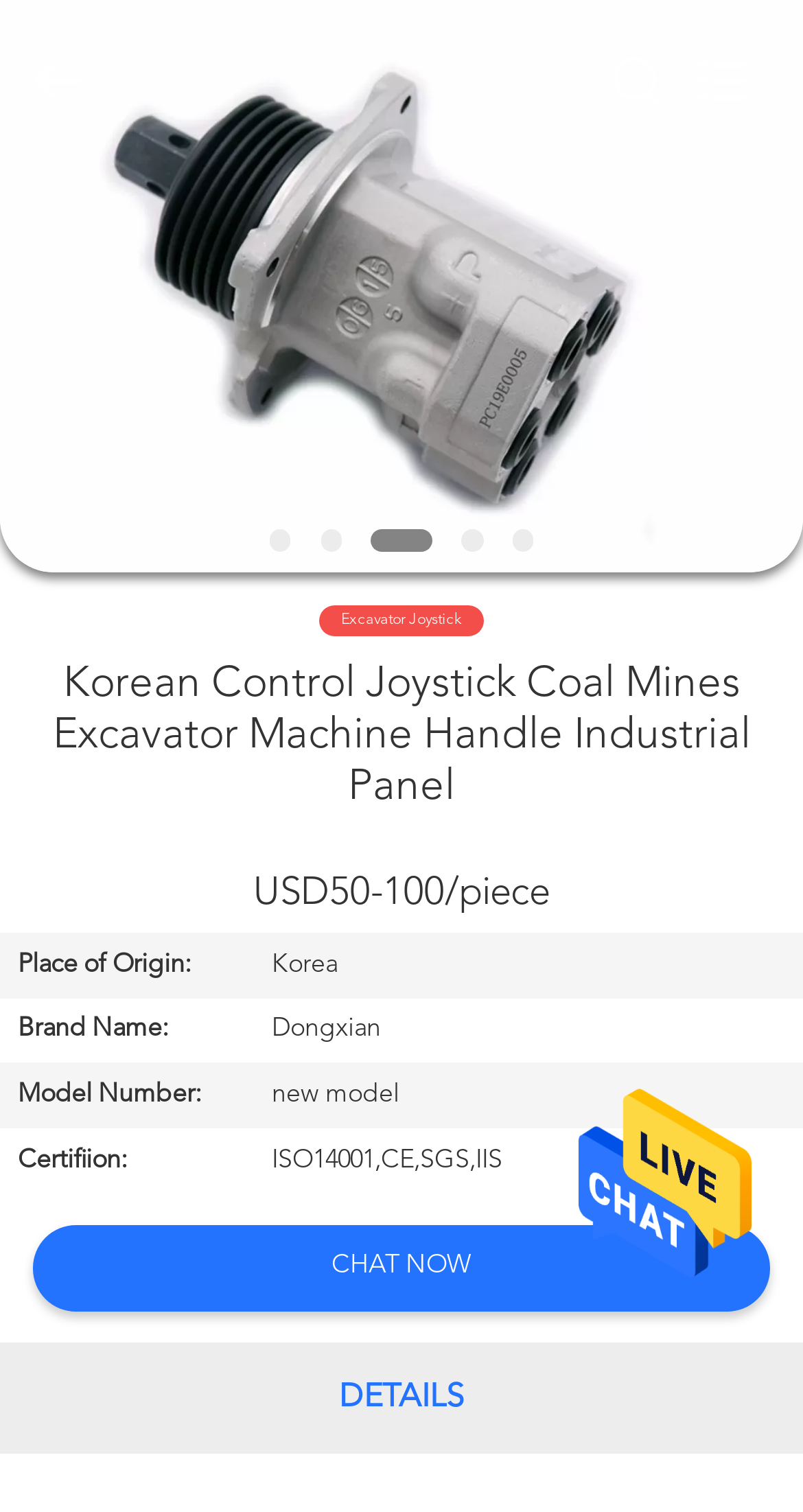Determine the bounding box coordinates for the clickable element required to fulfill the instruction: "Contact Microsoft". Provide the coordinates as four float numbers between 0 and 1, i.e., [left, top, right, bottom].

None